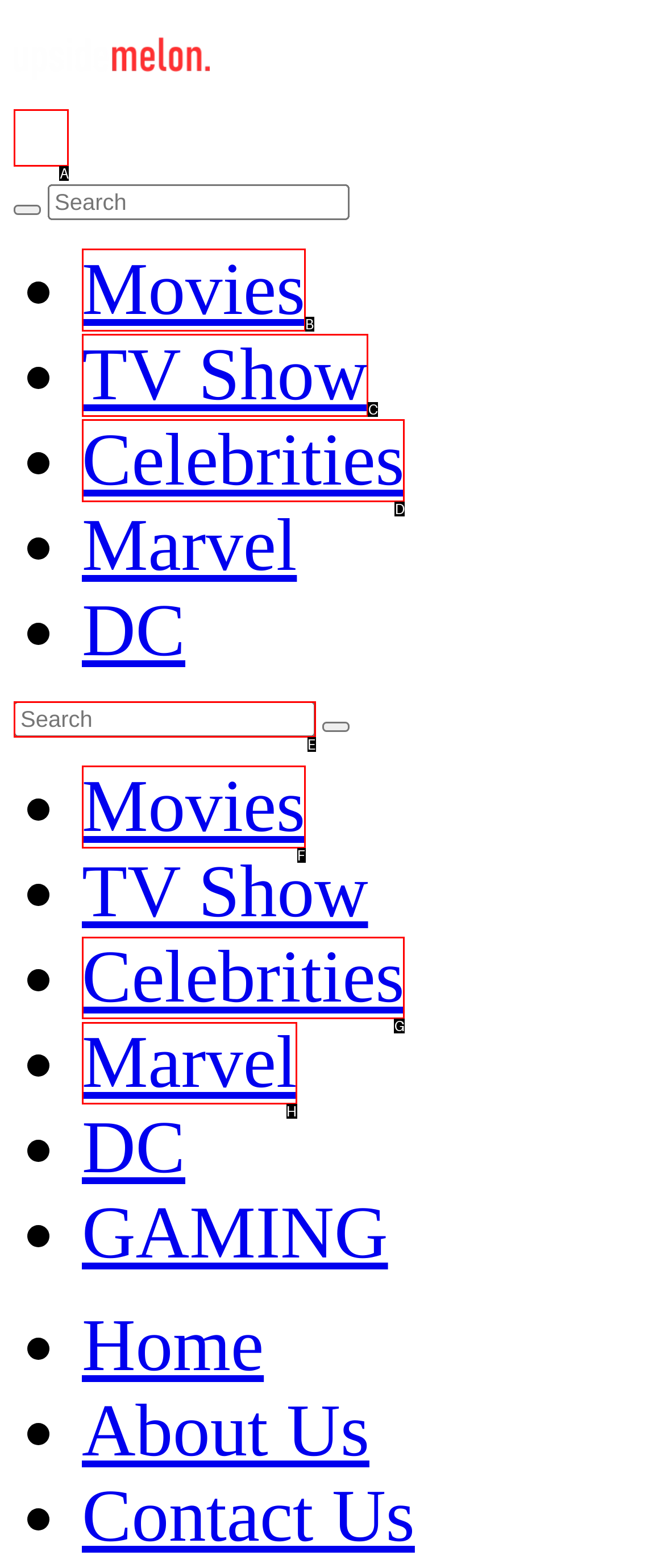Tell me the letter of the correct UI element to click for this instruction: Check news about Greta Thunberg. Answer with the letter only.

None